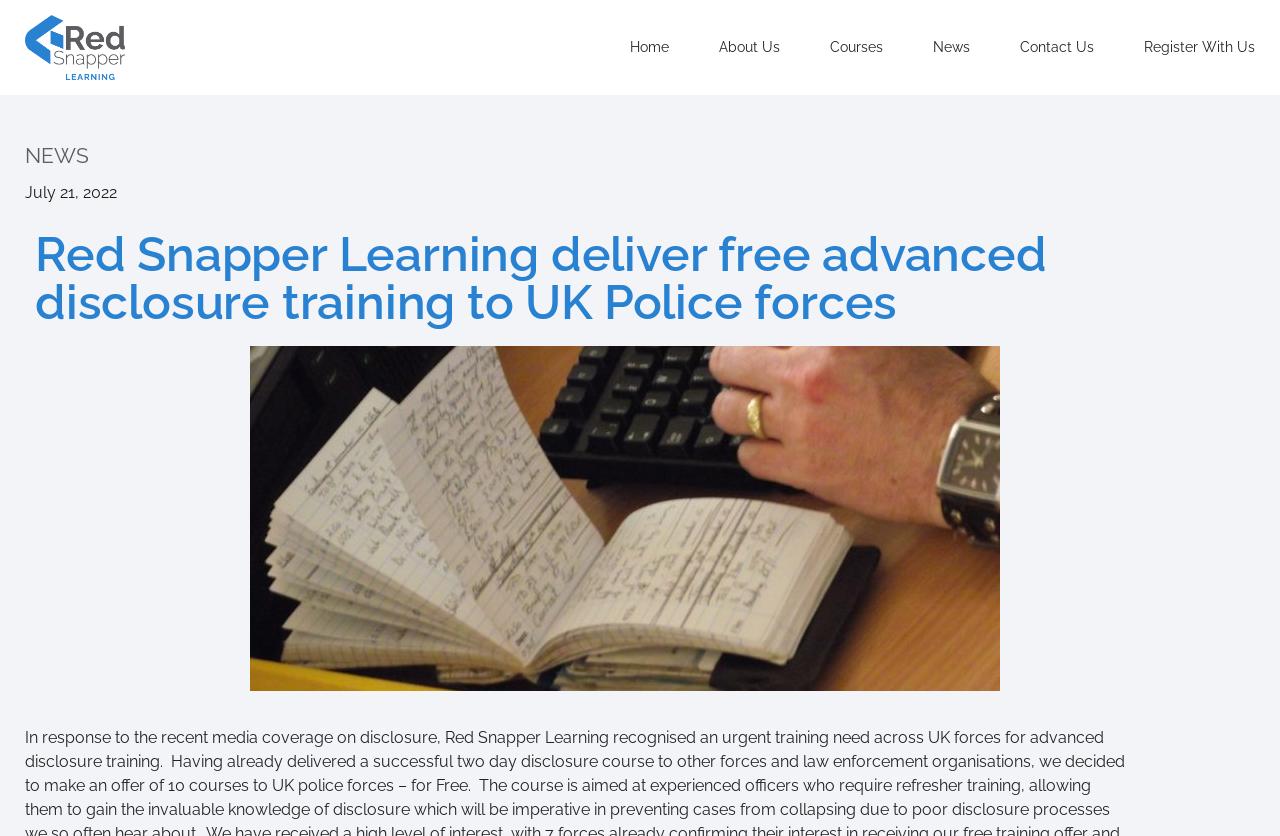Can you identify the bounding box coordinates of the clickable region needed to carry out this instruction: 'register with Red Snapper Learning'? The coordinates should be four float numbers within the range of 0 to 1, stated as [left, top, right, bottom].

[0.894, 0.03, 0.98, 0.083]